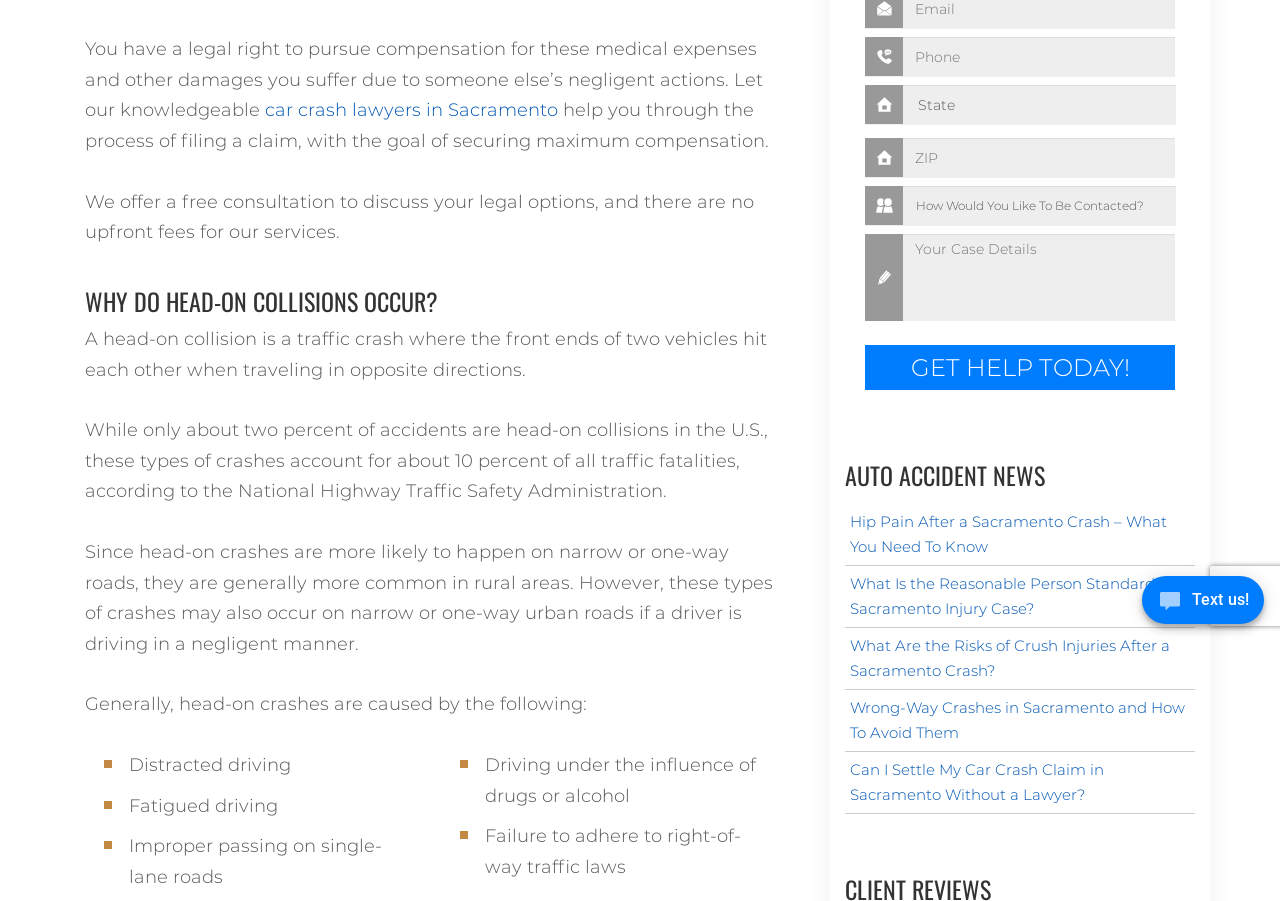Give the bounding box coordinates for the element described as: "value="Get Help Today!"".

[0.676, 0.382, 0.918, 0.432]